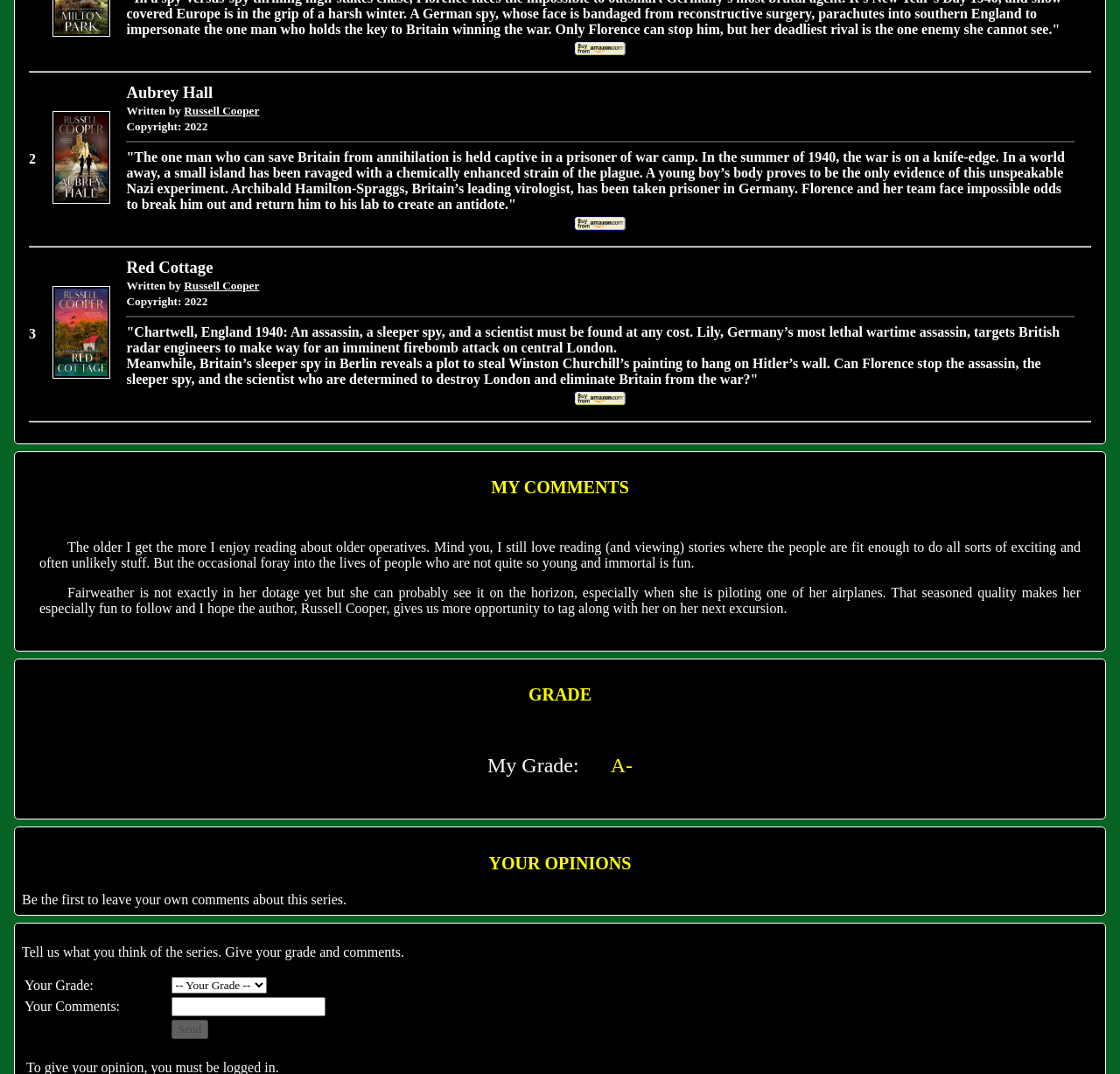How many links to buy from Amazon are there on this webpage?
Examine the image and provide an in-depth answer to the question.

I counted the number of 'buy from Amazon' links on the webpage, which are associated with each book description, so there are 3 links to buy from Amazon.